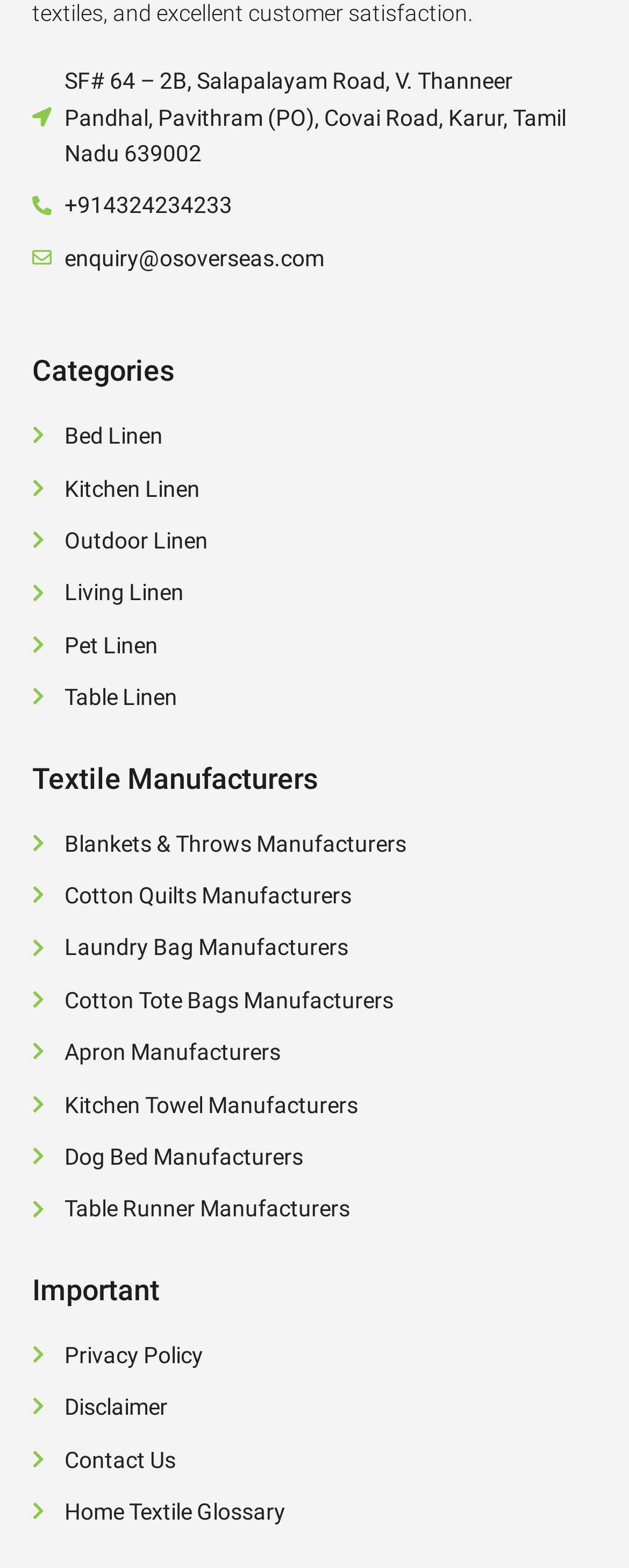Refer to the image and answer the question with as much detail as possible: What is the phone number of the company?

The phone number of the company is mentioned next to the address, which is +914324234233.